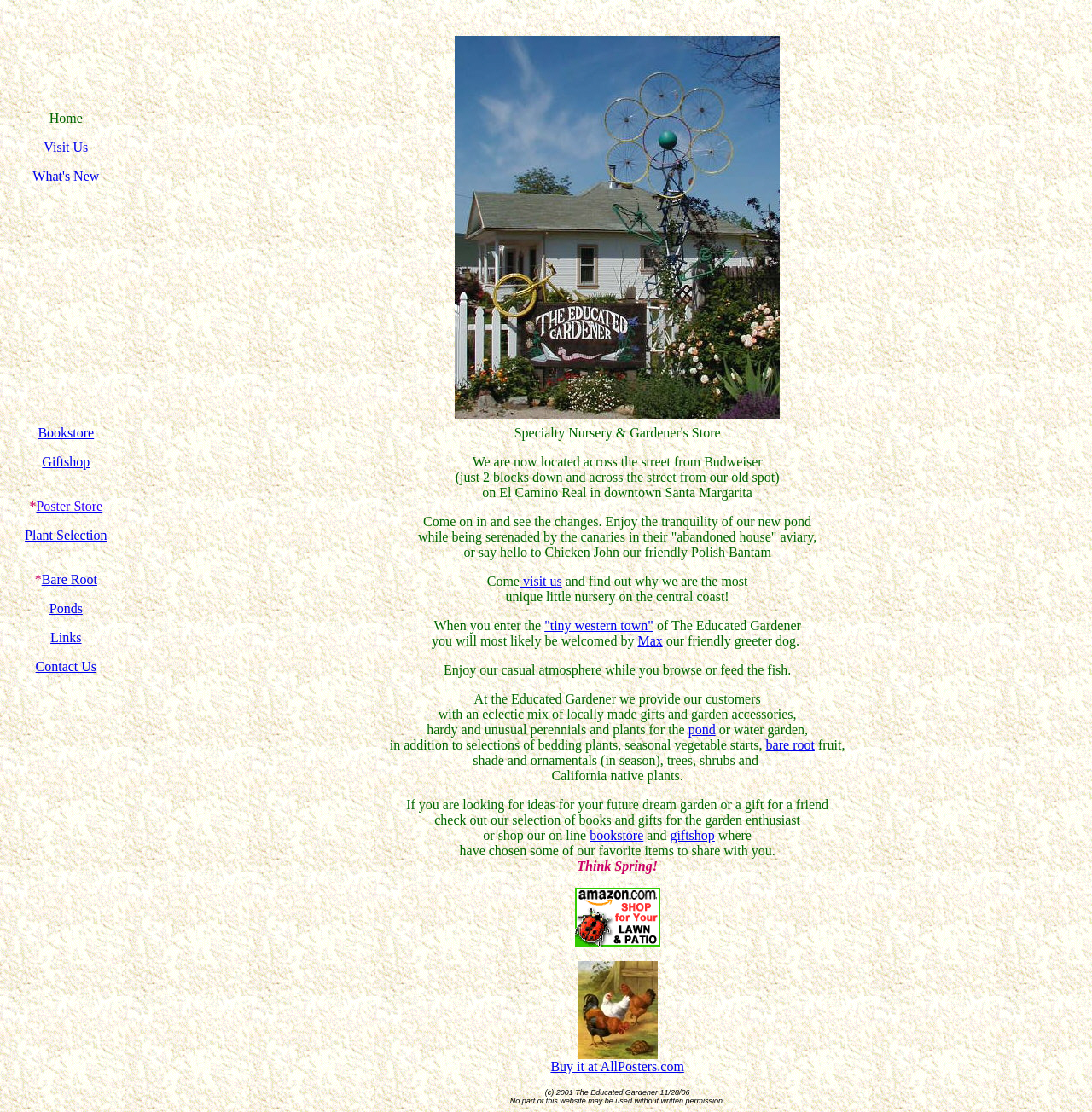Reply to the question below using a single word or brief phrase:
What is the location of the nursery?

Santa Margarita